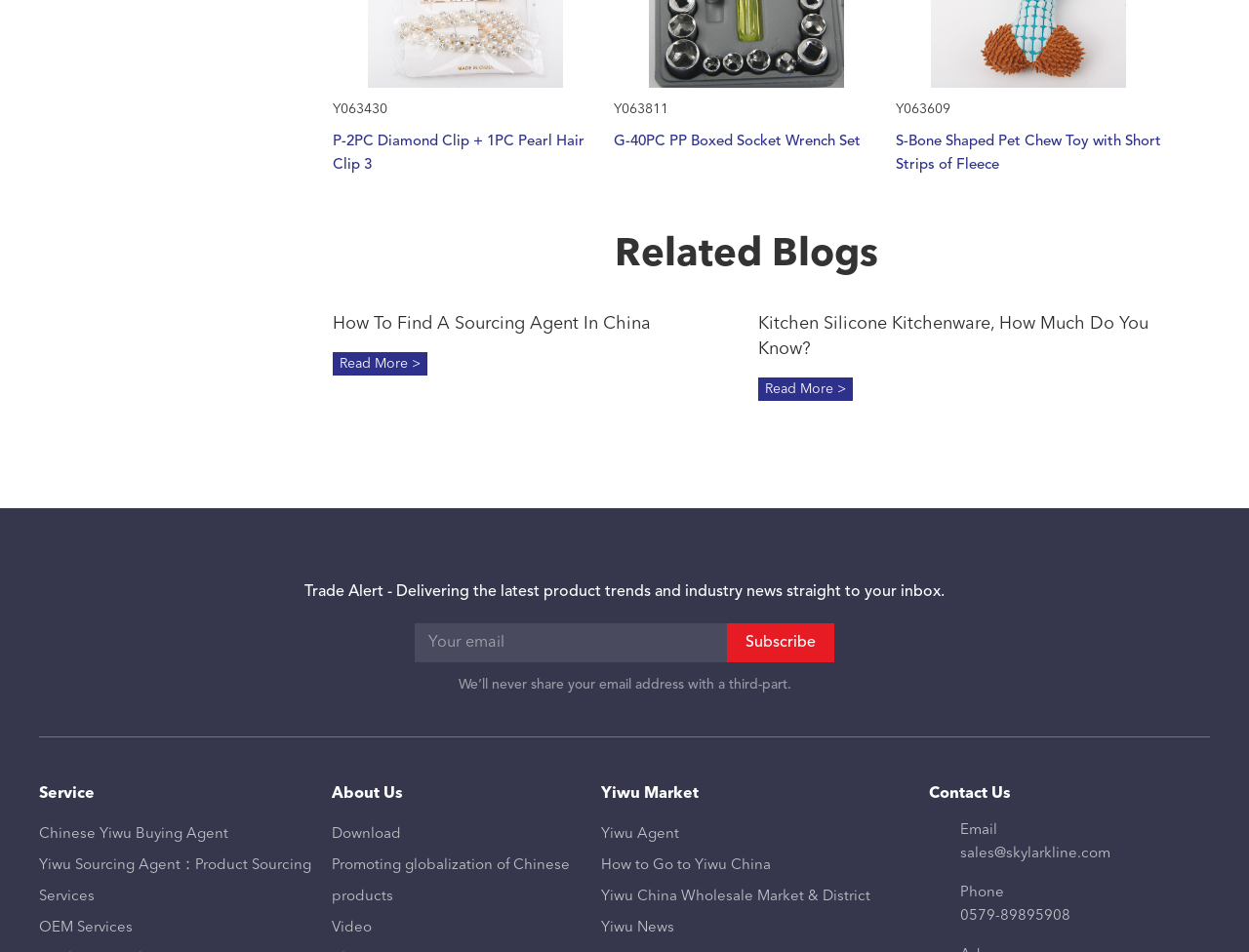Specify the bounding box coordinates of the area to click in order to follow the given instruction: "Subscribe to the newsletter."

[0.582, 0.654, 0.668, 0.695]